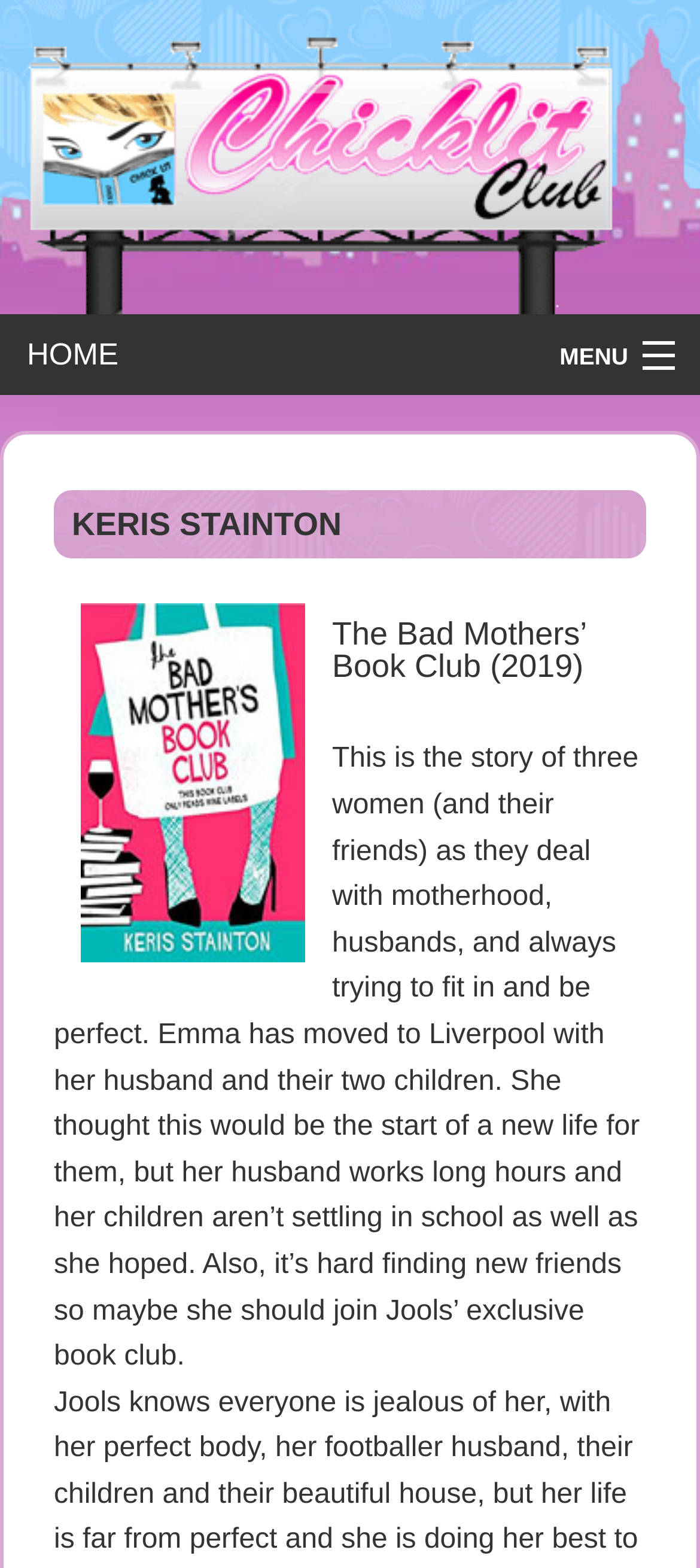Give a one-word or one-phrase response to the question: 
What is the name of the exclusive book club mentioned in the book?

Jools' exclusive book club